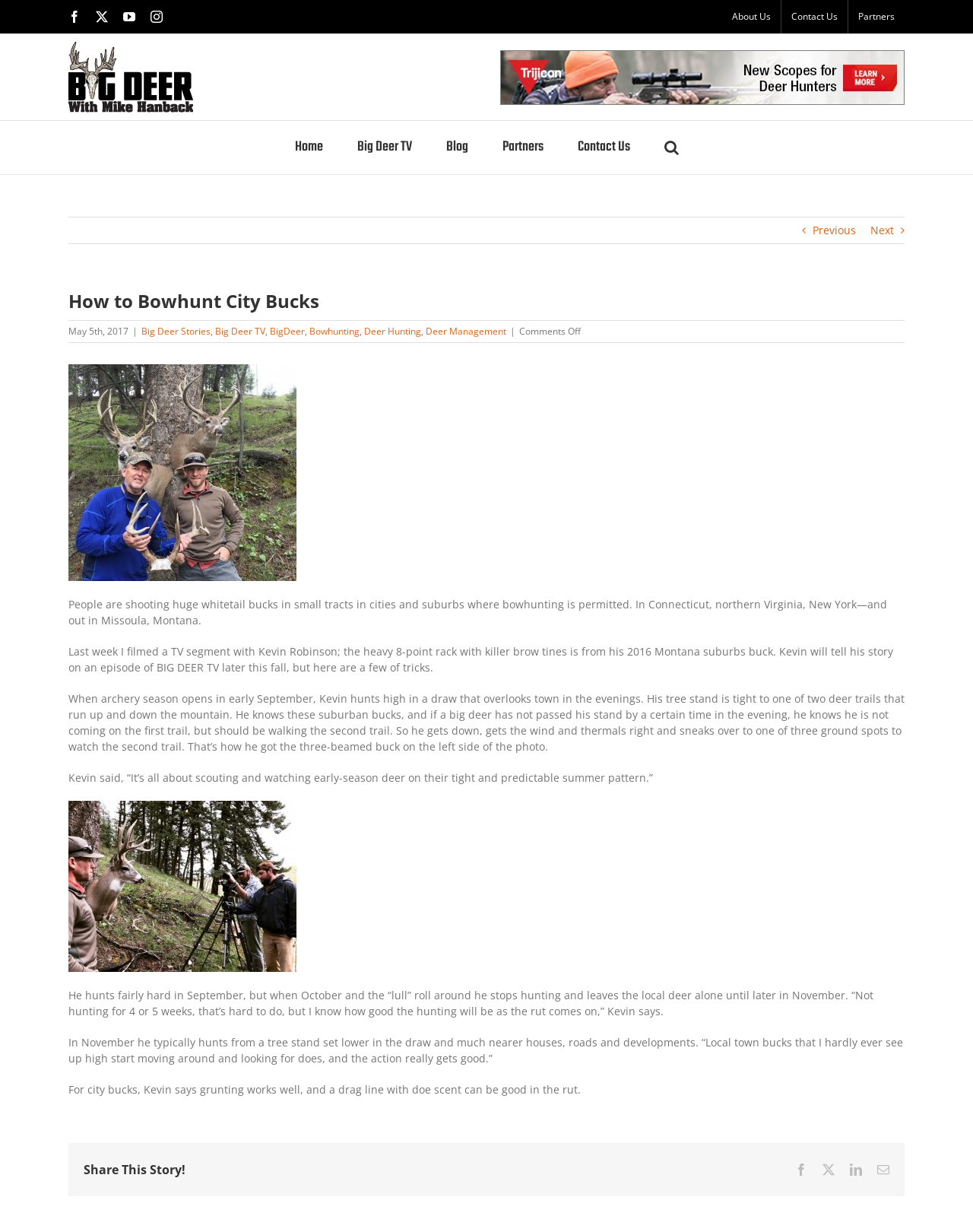What is the topic of this article?
Please use the visual content to give a single word or phrase answer.

Bowhunting city bucks